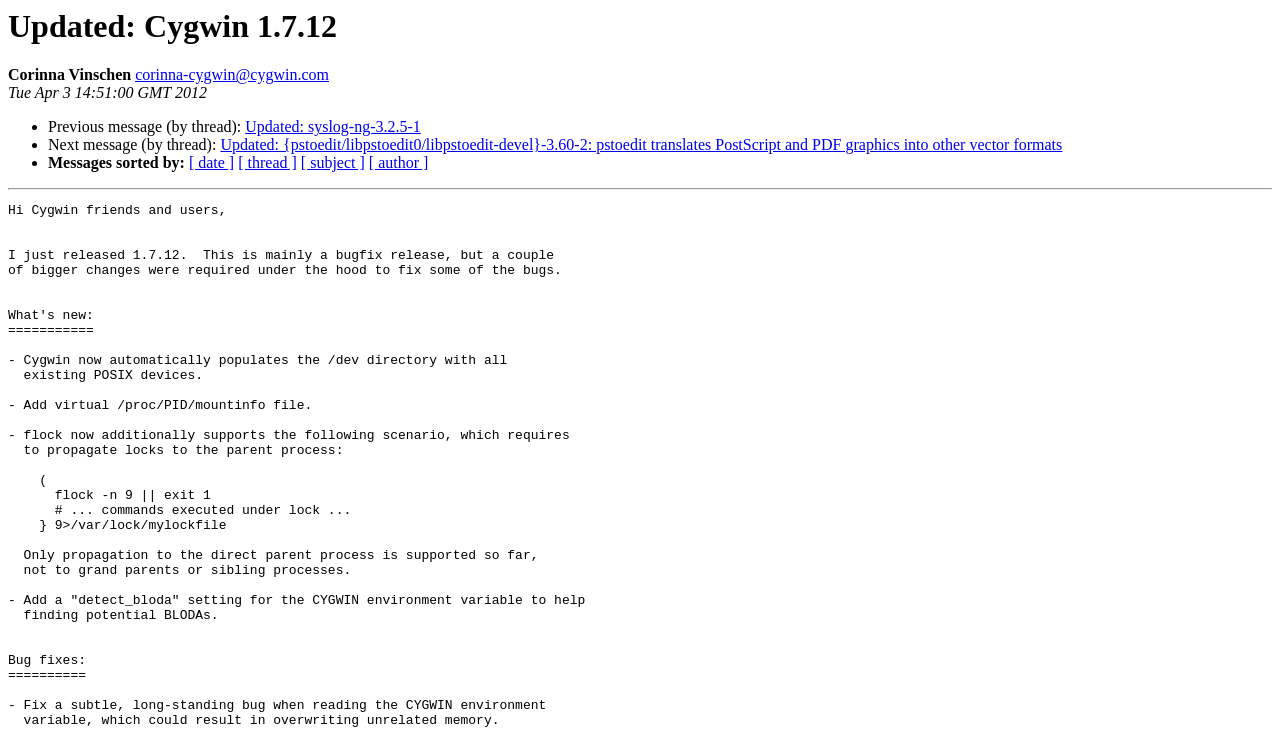What are the options to sort messages by?
Refer to the screenshot and respond with a concise word or phrase.

date, thread, subject, author